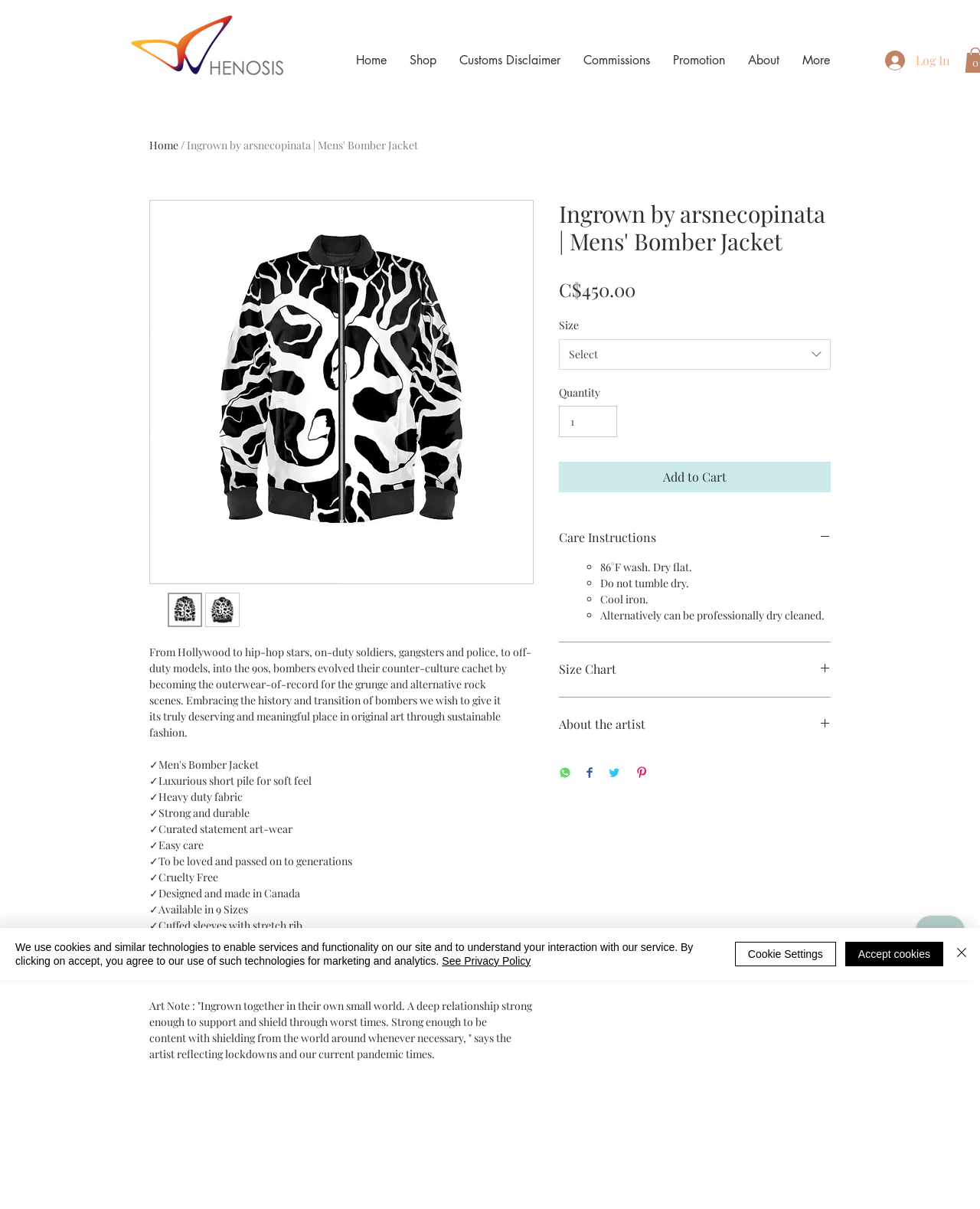Please reply to the following question using a single word or phrase: 
What is the function of the button 'Add to Cart'?

Add product to cart